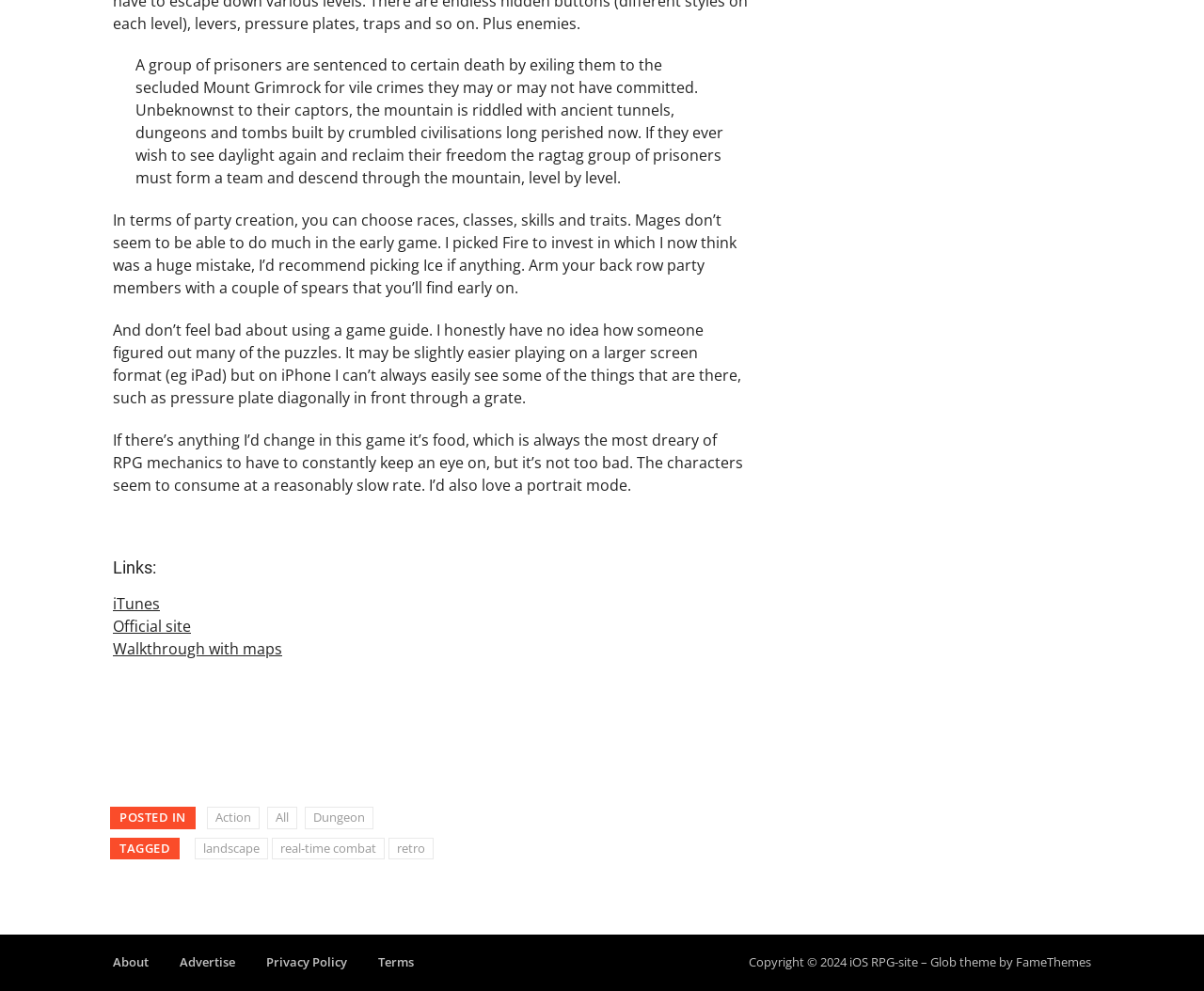Using the description "About", predict the bounding box of the relevant HTML element.

[0.094, 0.962, 0.123, 0.979]